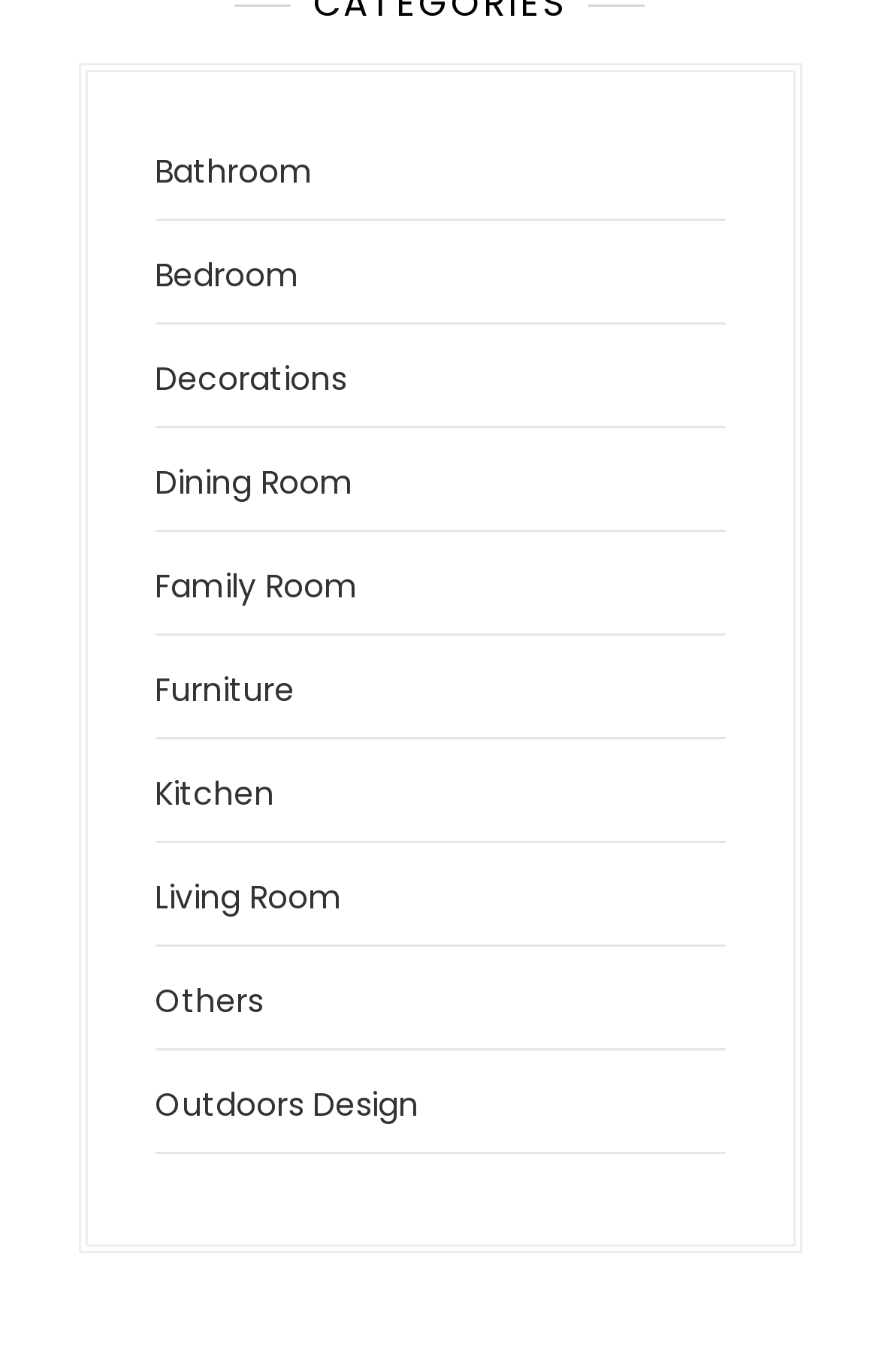What is the last room type listed?
Answer the question using a single word or phrase, according to the image.

Outdoors Design